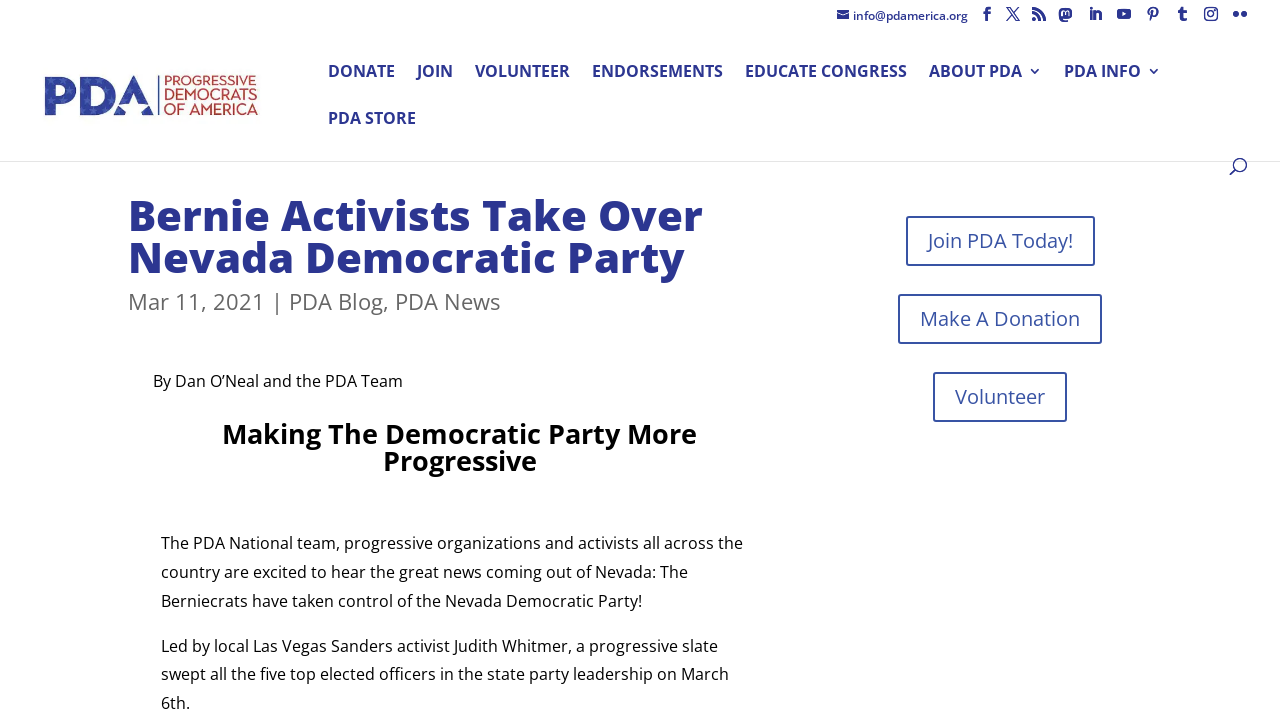Locate and provide the bounding box coordinates for the HTML element that matches this description: "internet & multimedia".

None